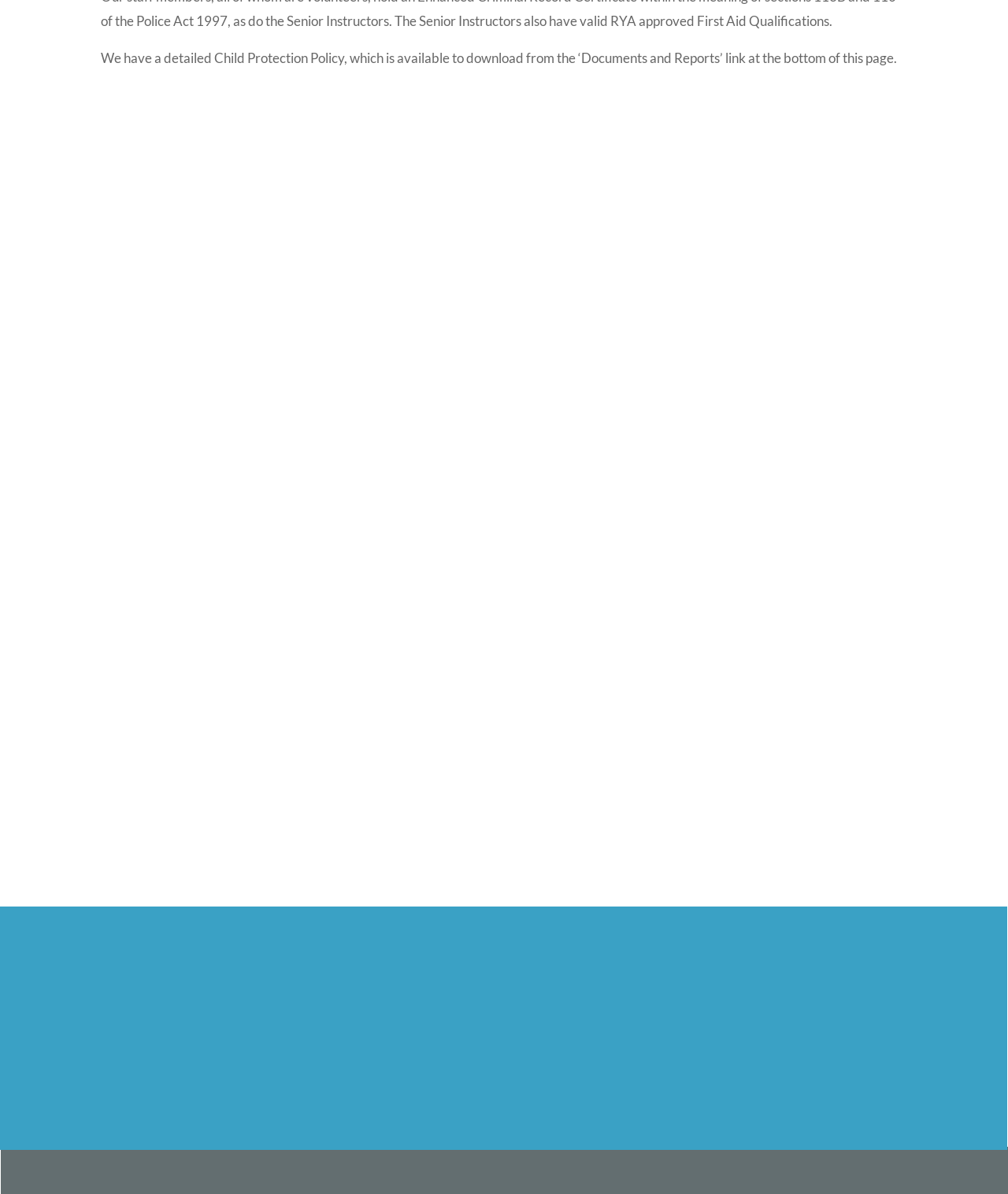Where can the Child Protection Policy be downloaded from?
Look at the image and provide a detailed response to the question.

This answer can be obtained by reading the static text 'We have a detailed Child Protection Policy, which is available to download from the ‘Documents and Reports’ link at the bottom of this page.' which suggests that the policy can be downloaded from the 'Documents and Reports' link.